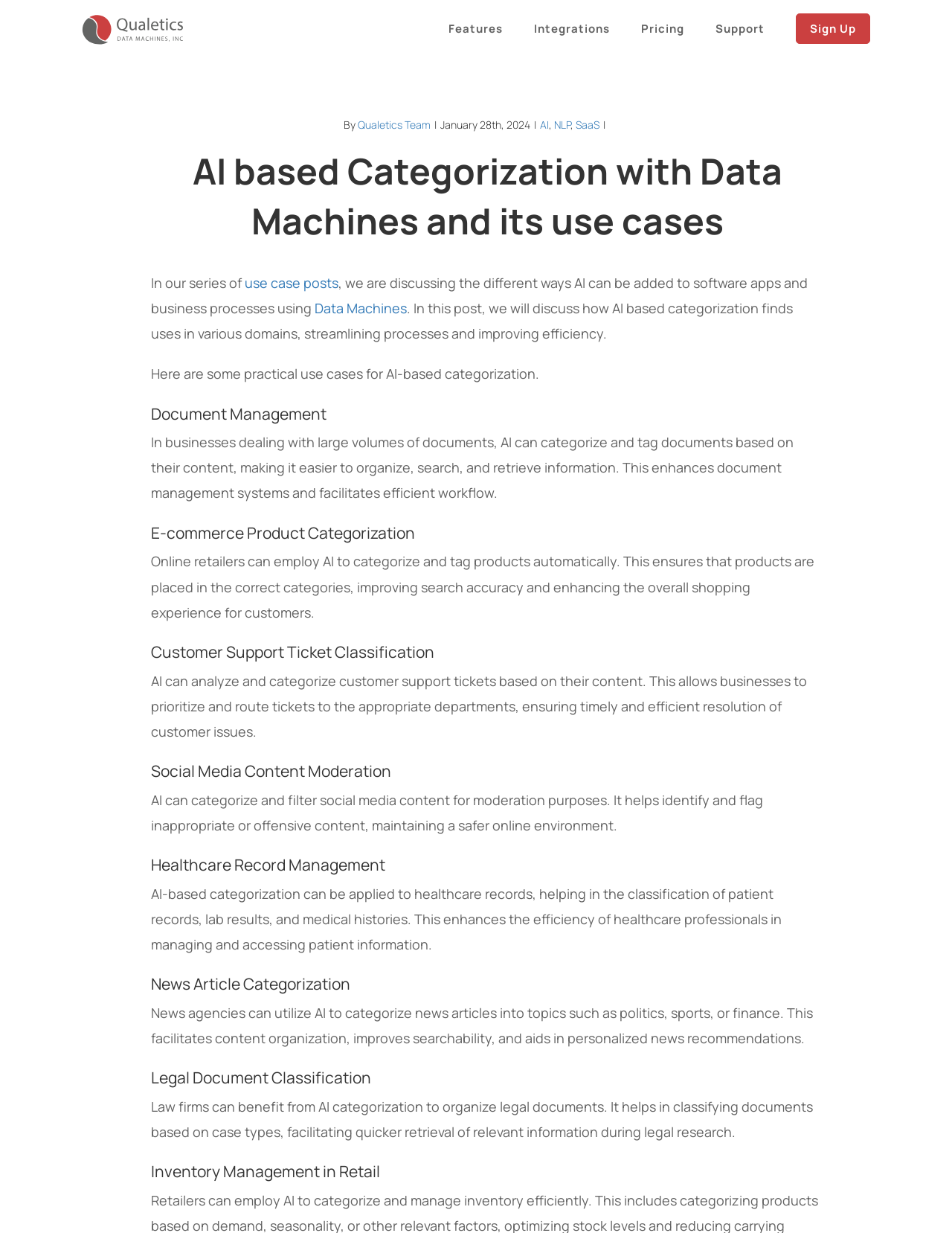Highlight the bounding box coordinates of the region I should click on to meet the following instruction: "Scroll to the top of the page".

[0.904, 0.751, 0.941, 0.772]